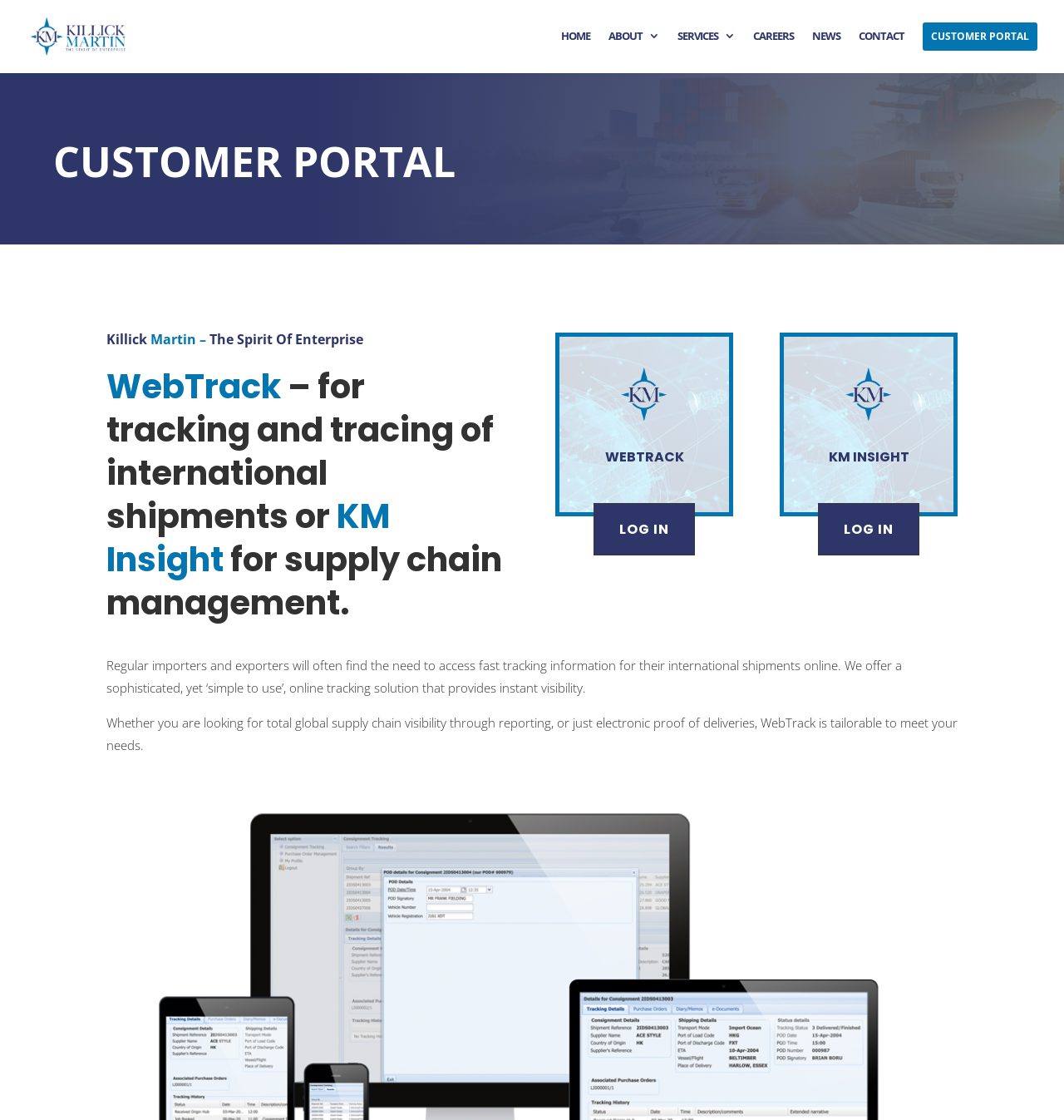Given the following UI element description: "Log In", find the bounding box coordinates in the webpage screenshot.

[0.769, 0.449, 0.864, 0.496]